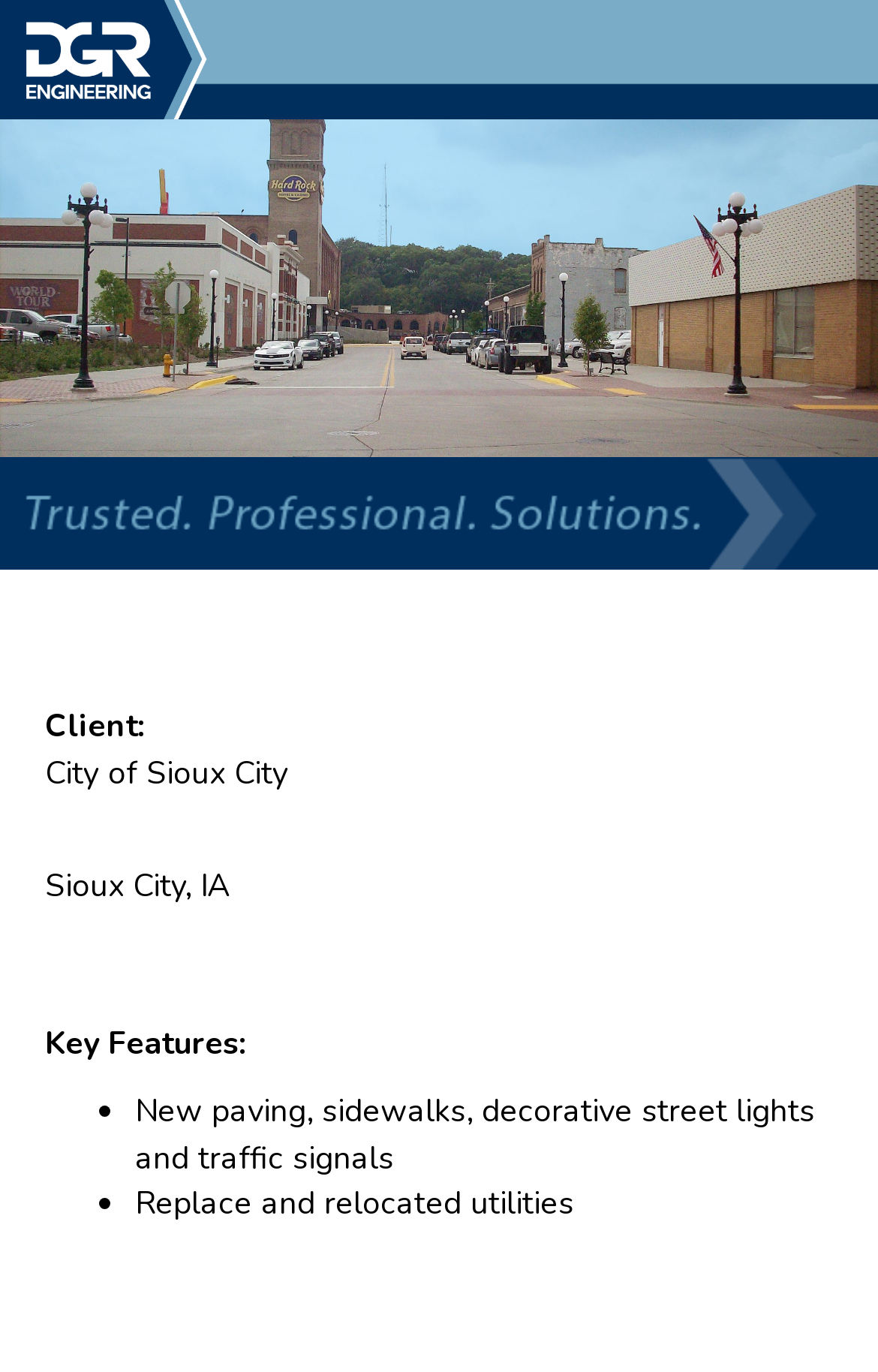What is the client of the project?
Using the visual information, reply with a single word or short phrase.

City of Sioux City